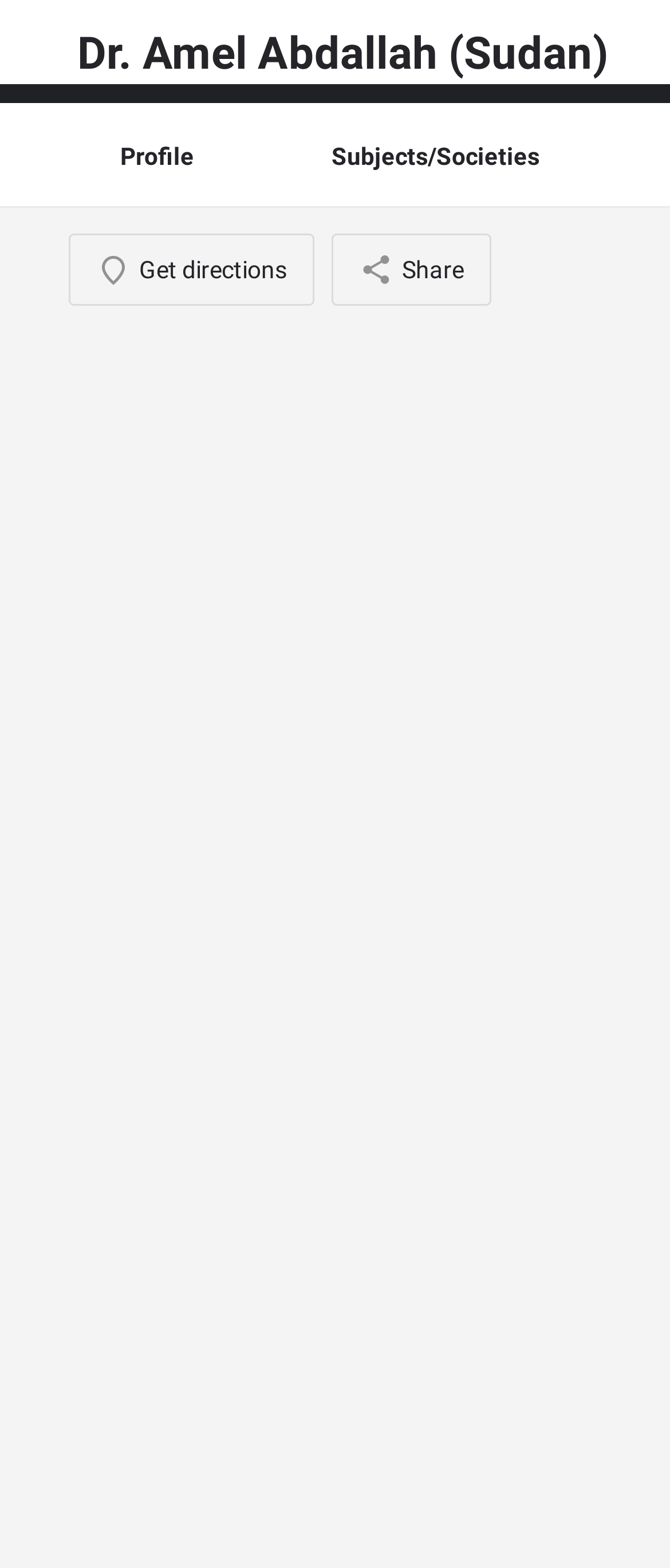Describe in detail what you see on the webpage.

The webpage is about Dr. Amel Abdallah, a Sudanese lecturer at the University of Khartoum, Faculty of Sciences, Department of Botany. At the top left, there is a link with an icon, and at the top right, there is another link with a different icon. Below these links, the title "Dr. Amel Abdallah (Sudan)" is prominently displayed.

Under the title, there are two tabs, "Profile" and "Subjects/Societies", which are positioned side by side. Below these tabs, there are two more links, "Get directions" and "Share", which are also positioned side by side.

Further down, there is a section titled "You May Also Be Interested In", which lists three profiles of other academics. The first profile is of Daafallah Ibrahim, an Associate Professor at the University of Khartoum, with a brief description of his background and a phone number. The second profile is of Waleed Alrawi, a lecturer at Syscoms College in the United Arab Emirates, with a brief description of his background and a phone number. Each of these profiles has a heading with the person's name and a subheading with a brief description.

Scattered throughout the page are several icons, including "SDG15" and "SDG4", which are likely related to the United Nations' Sustainable Development Goals.